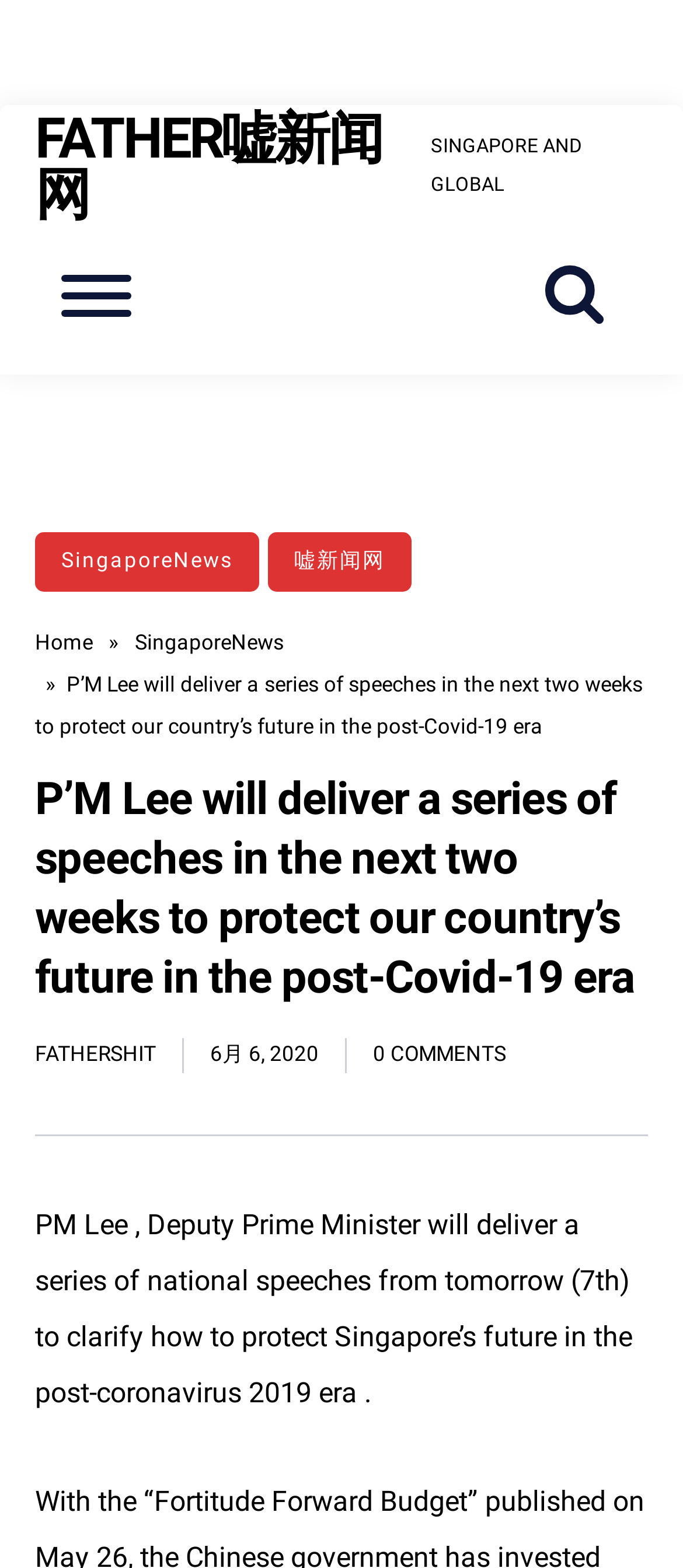Find the bounding box coordinates of the element you need to click on to perform this action: 'Read the 'SingaporeNews' article'. The coordinates should be represented by four float values between 0 and 1, in the format [left, top, right, bottom].

[0.197, 0.402, 0.415, 0.417]